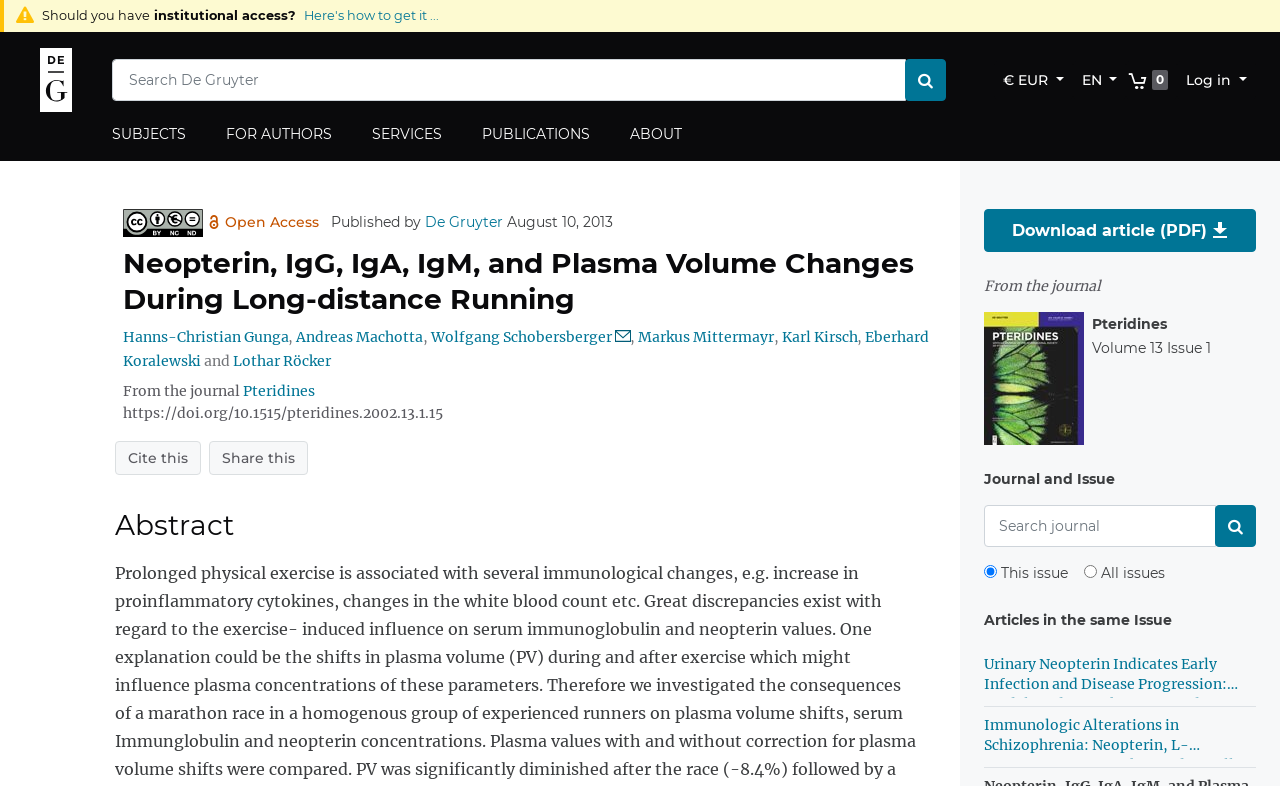Identify the bounding box coordinates of the region I need to click to complete this instruction: "View the abstract of the article".

[0.09, 0.645, 0.719, 0.691]